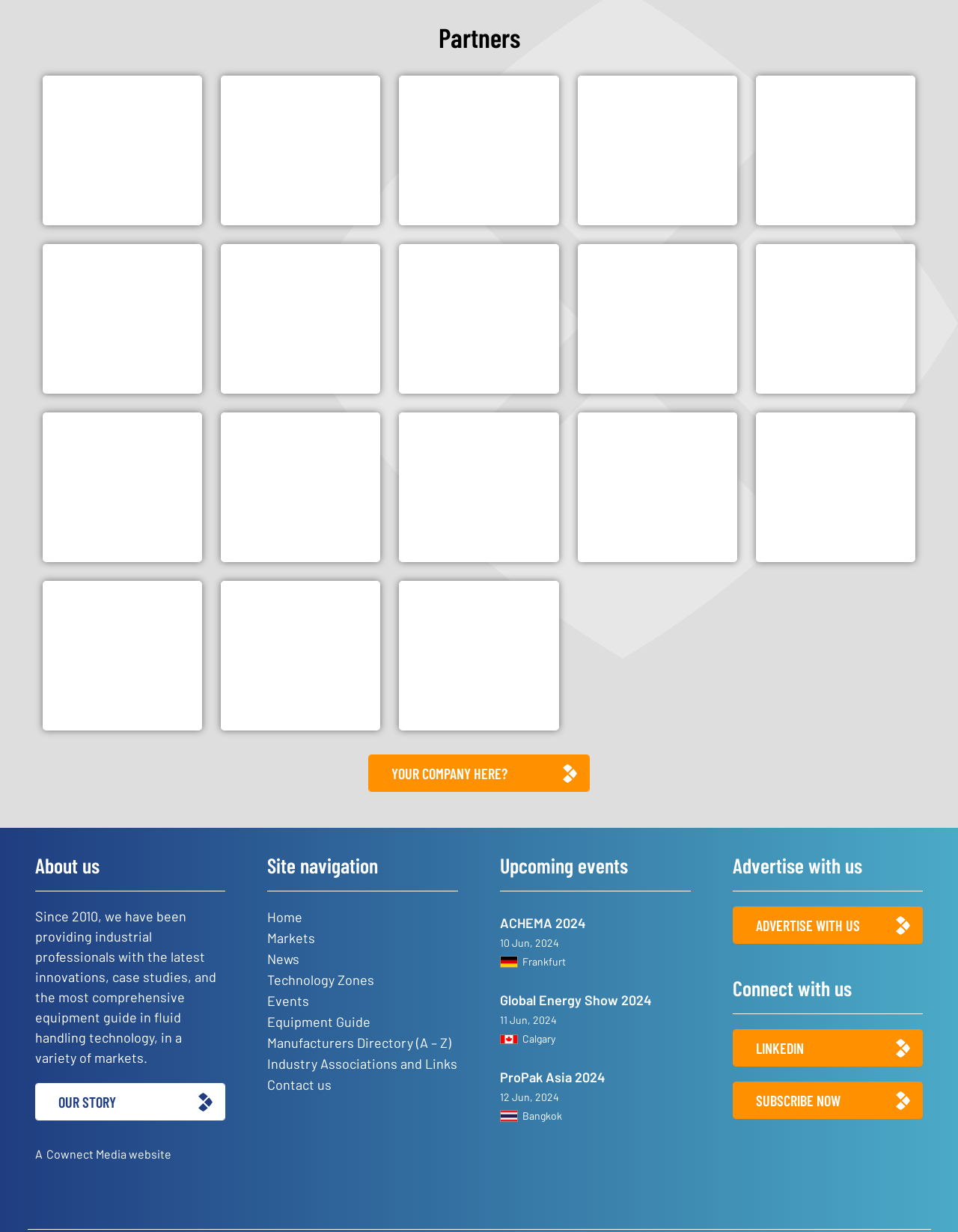Determine the bounding box coordinates of the clickable element to achieve the following action: 'Get more info about 'Vögtlin Instruments GmbH''. Provide the coordinates as four float values between 0 and 1, formatted as [left, top, right, bottom].

[0.615, 0.236, 0.672, 0.246]